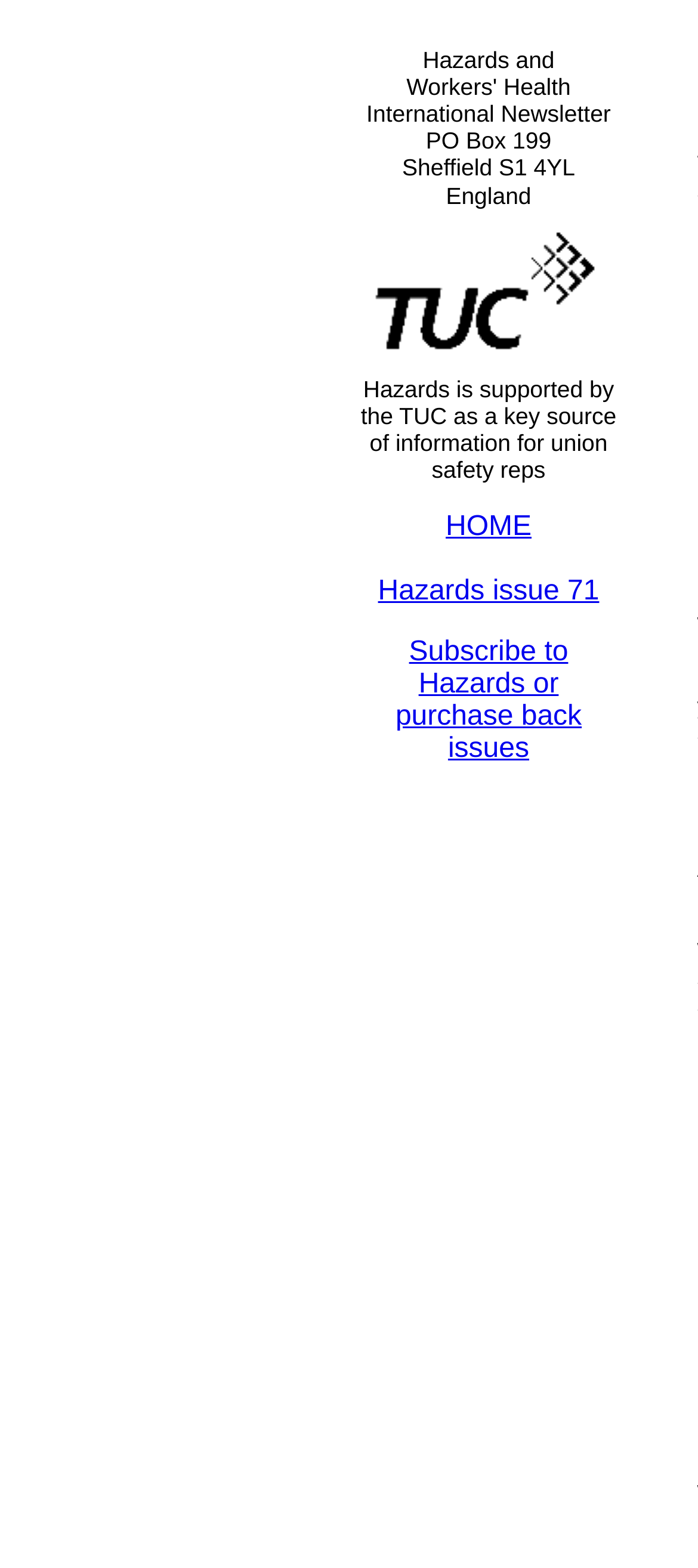Identify the bounding box of the HTML element described as: "Hazards issue 71".

[0.542, 0.367, 0.858, 0.387]